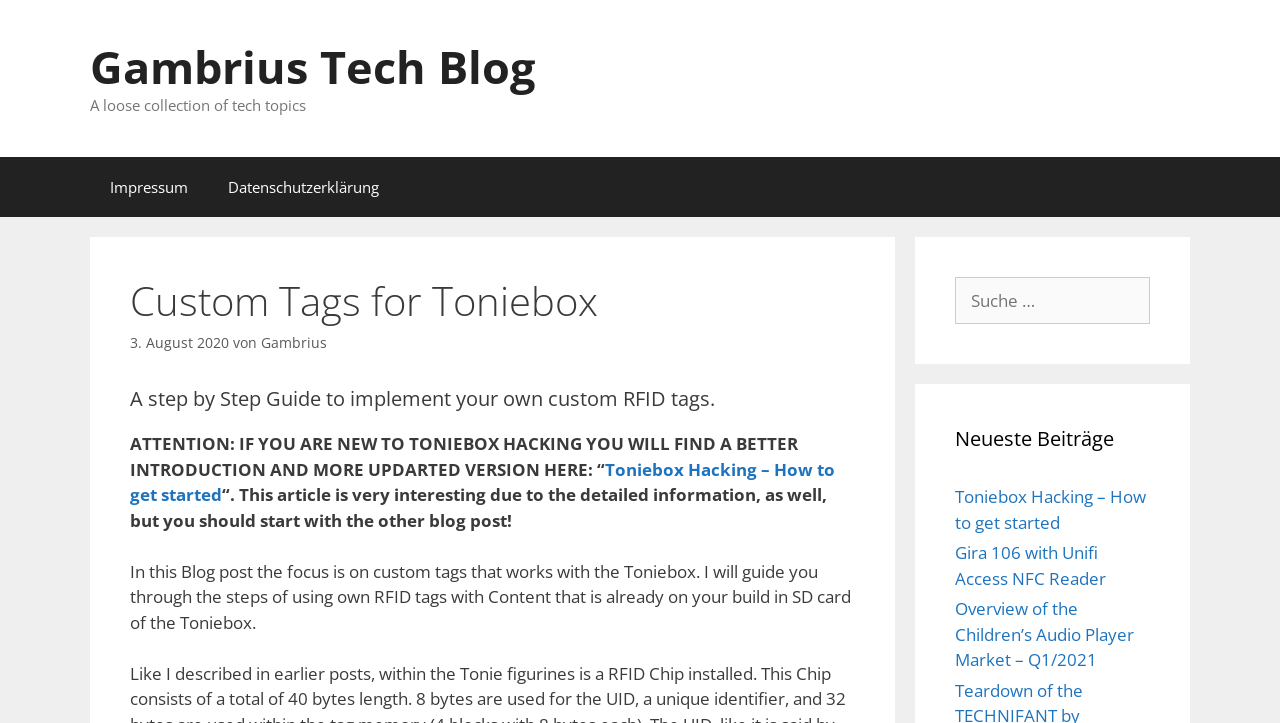Determine the bounding box coordinates for the region that must be clicked to execute the following instruction: "click the link to Gambrius Tech Blog".

[0.07, 0.05, 0.418, 0.134]